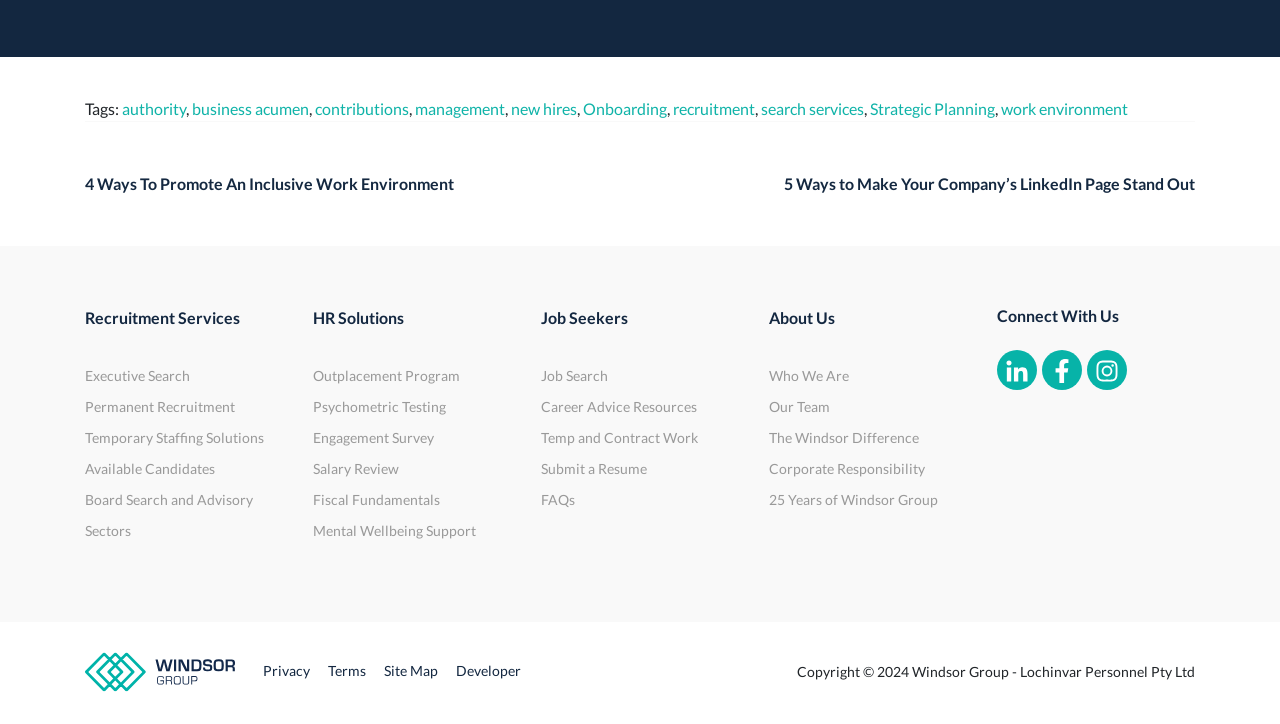Provide a thorough and detailed response to the question by examining the image: 
How many columns are there in the navigation section?

In the navigation section, there are three columns of links, each column containing several links related to Recruitment Services, HR Solutions, and About Us respectively.